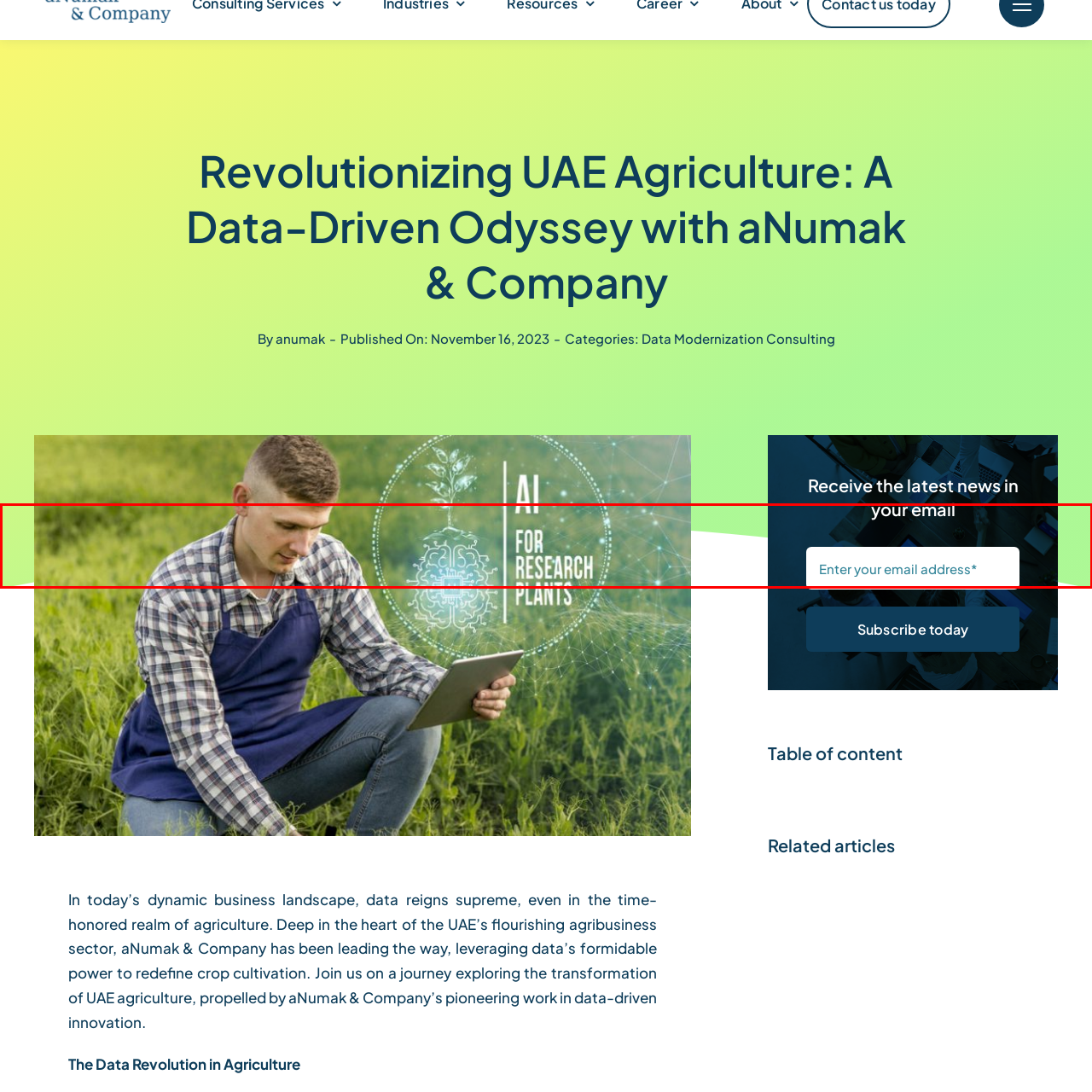Detail the scene within the red-bordered box in the image, including all relevant features and actions.

The image showcases a young man intently engaged in agricultural research, surrounded by lush, green fields that symbolize the vibrancy of UAE's agribusiness sector. Superimposed on the scene are graphics that highlight the innovative use of data in agriculture, aligning with the theme of aNumak & Company's mission to revolutionize farming through data-driven practices. The text “API FOR RESEARCH PLANTS” creatively integrates technology with agriculture, emphasizing the intersection of these fields. Additionally, a prompt inviting users to "Enter your email address*" suggests an interactive element, encouraging engagement with the ongoing discussion about modern agriculture innovations. This visual encapsulates the essence of merging tradition with technological advancement in the agricultural landscape.